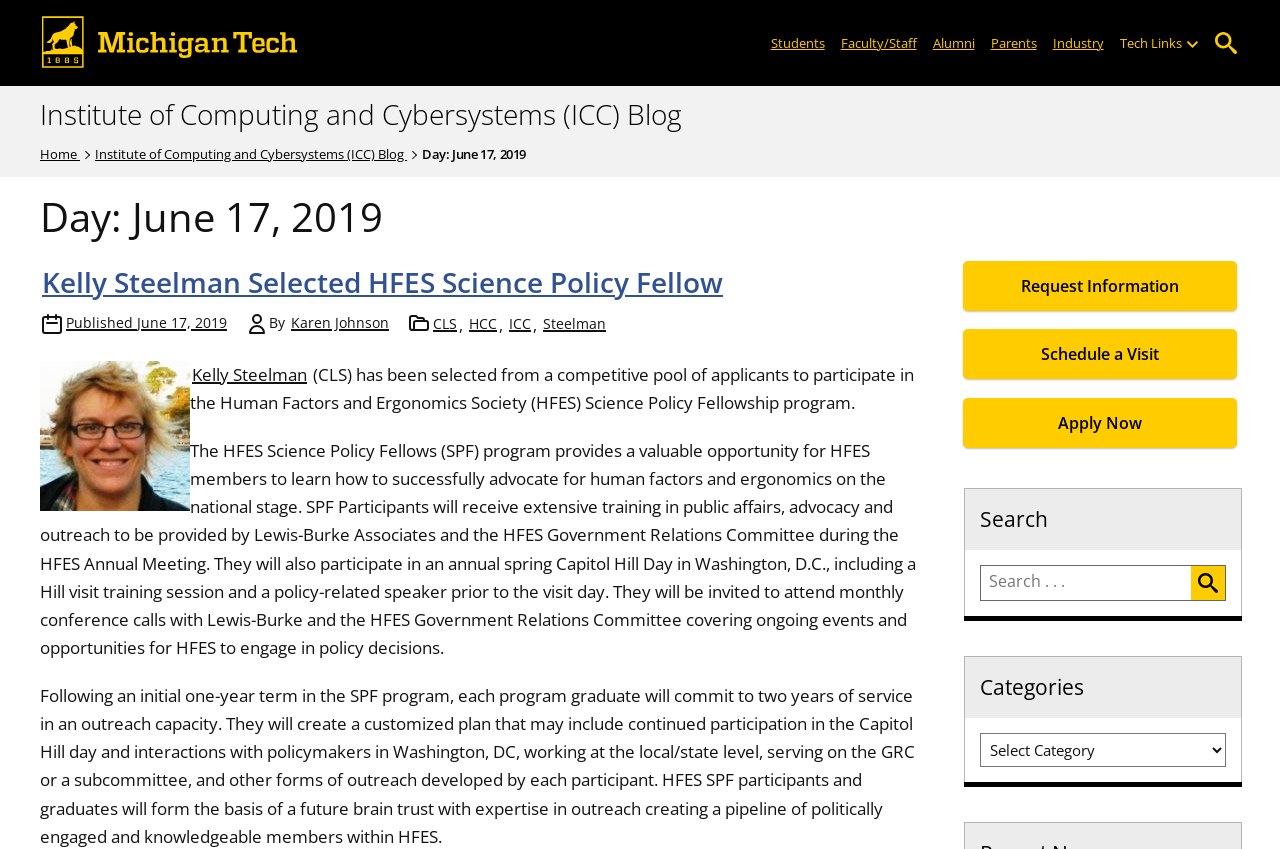Identify the coordinates of the bounding box for the element that must be clicked to accomplish the instruction: "Read the post about Kelly Steelman".

[0.031, 0.307, 0.723, 0.356]